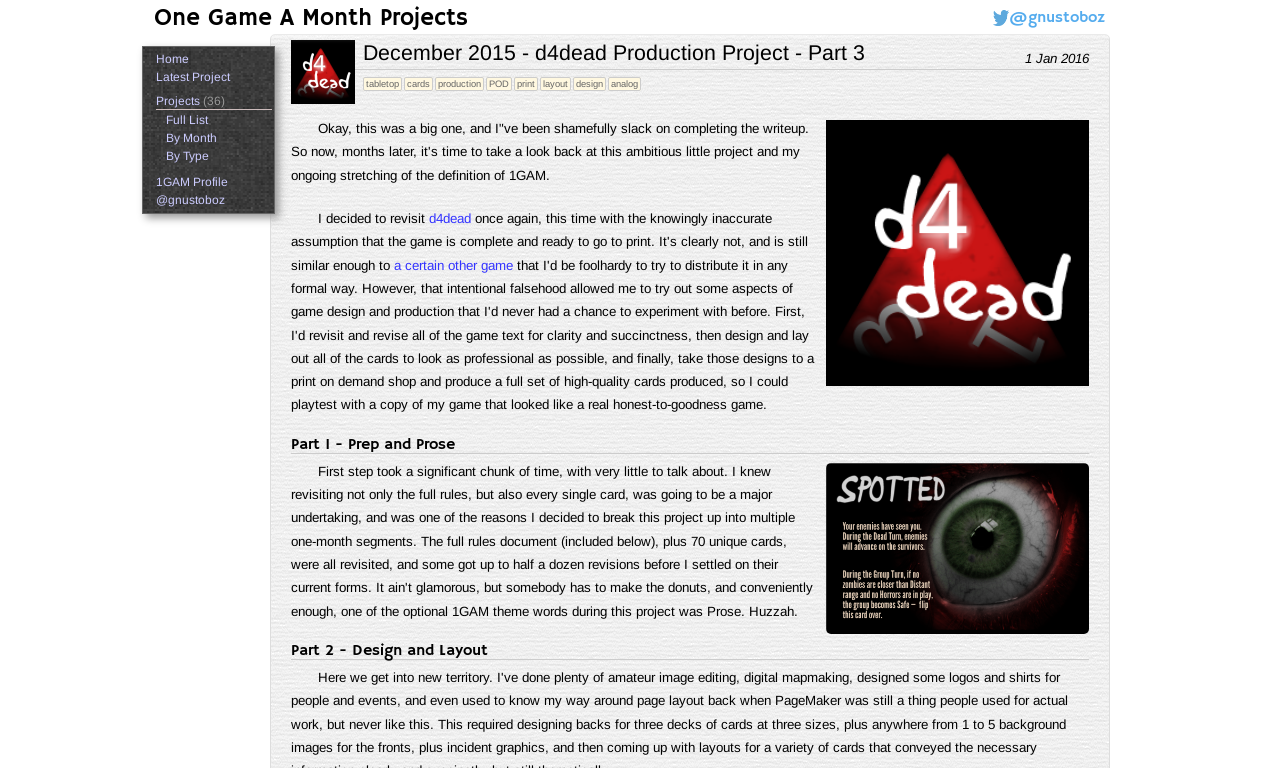Please identify the bounding box coordinates of the clickable area that will fulfill the following instruction: "visit the author's profile". The coordinates should be in the format of four float numbers between 0 and 1, i.e., [left, top, right, bottom].

[0.122, 0.251, 0.176, 0.27]